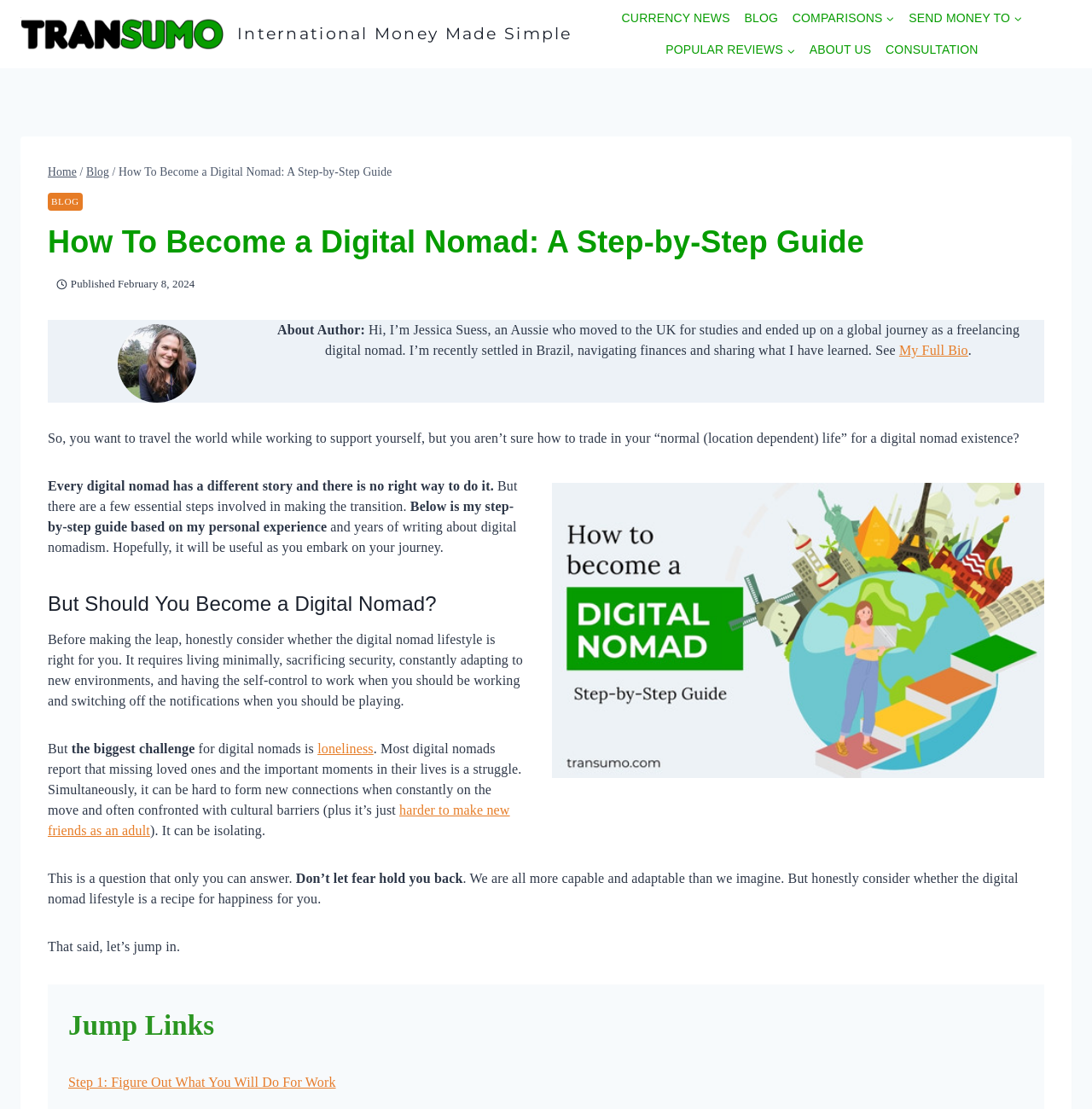Use a single word or phrase to answer the question: What is the first step in becoming a digital nomad?

Figure Out What You Will Do For Work